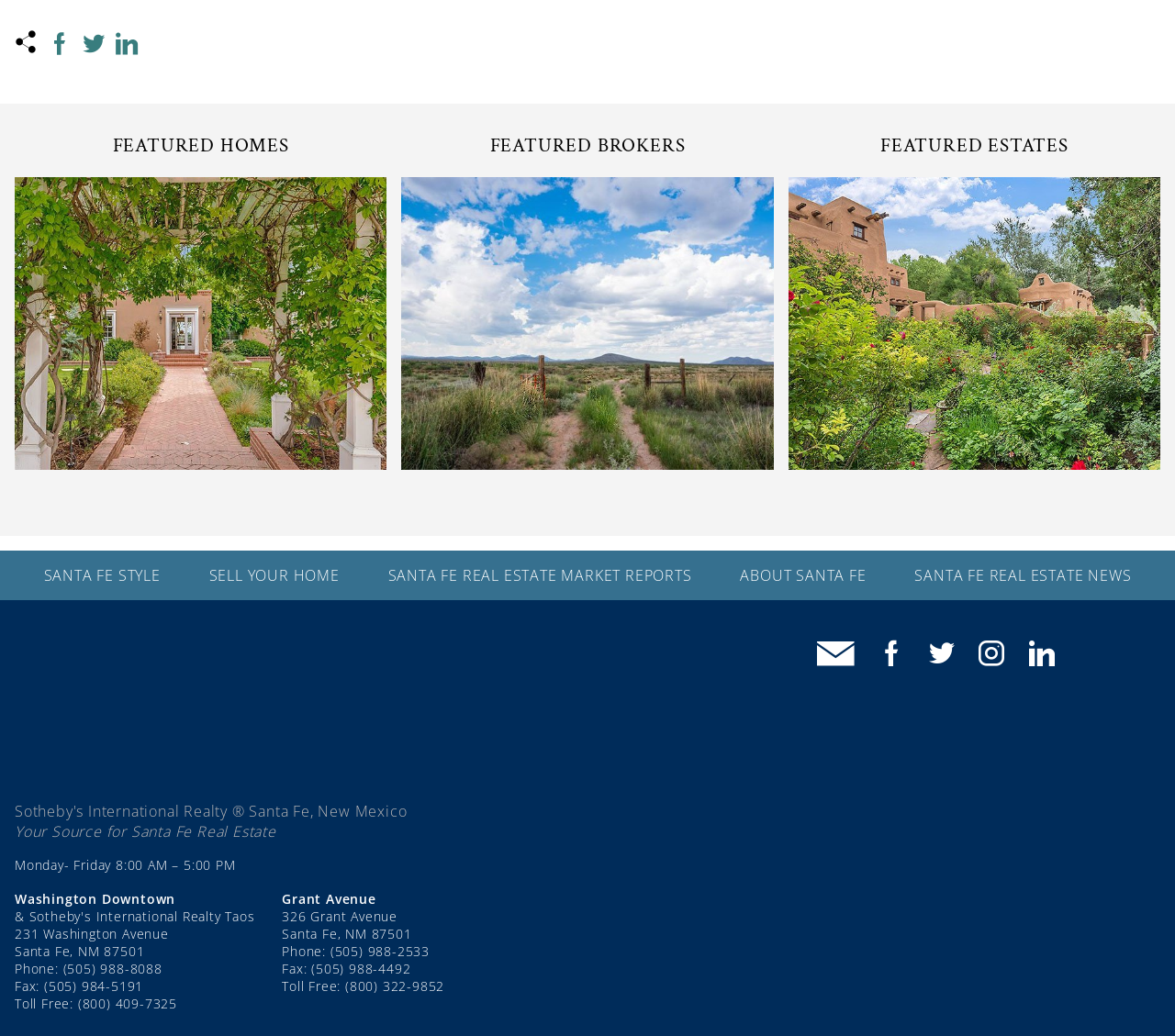Please identify the bounding box coordinates of the element on the webpage that should be clicked to follow this instruction: "Enter comment". The bounding box coordinates should be given as four float numbers between 0 and 1, formatted as [left, top, right, bottom].

None